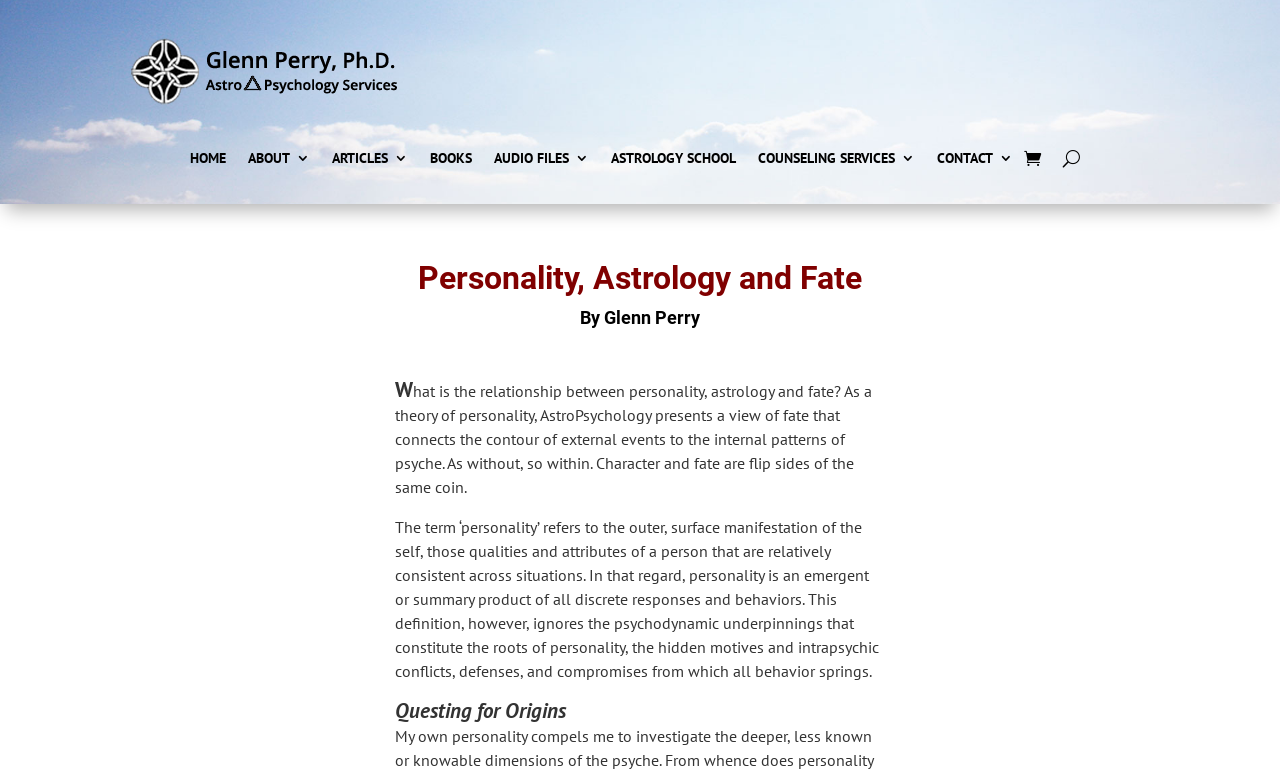Please determine the bounding box coordinates of the clickable area required to carry out the following instruction: "browse articles". The coordinates must be four float numbers between 0 and 1, represented as [left, top, right, bottom].

[0.259, 0.194, 0.318, 0.222]